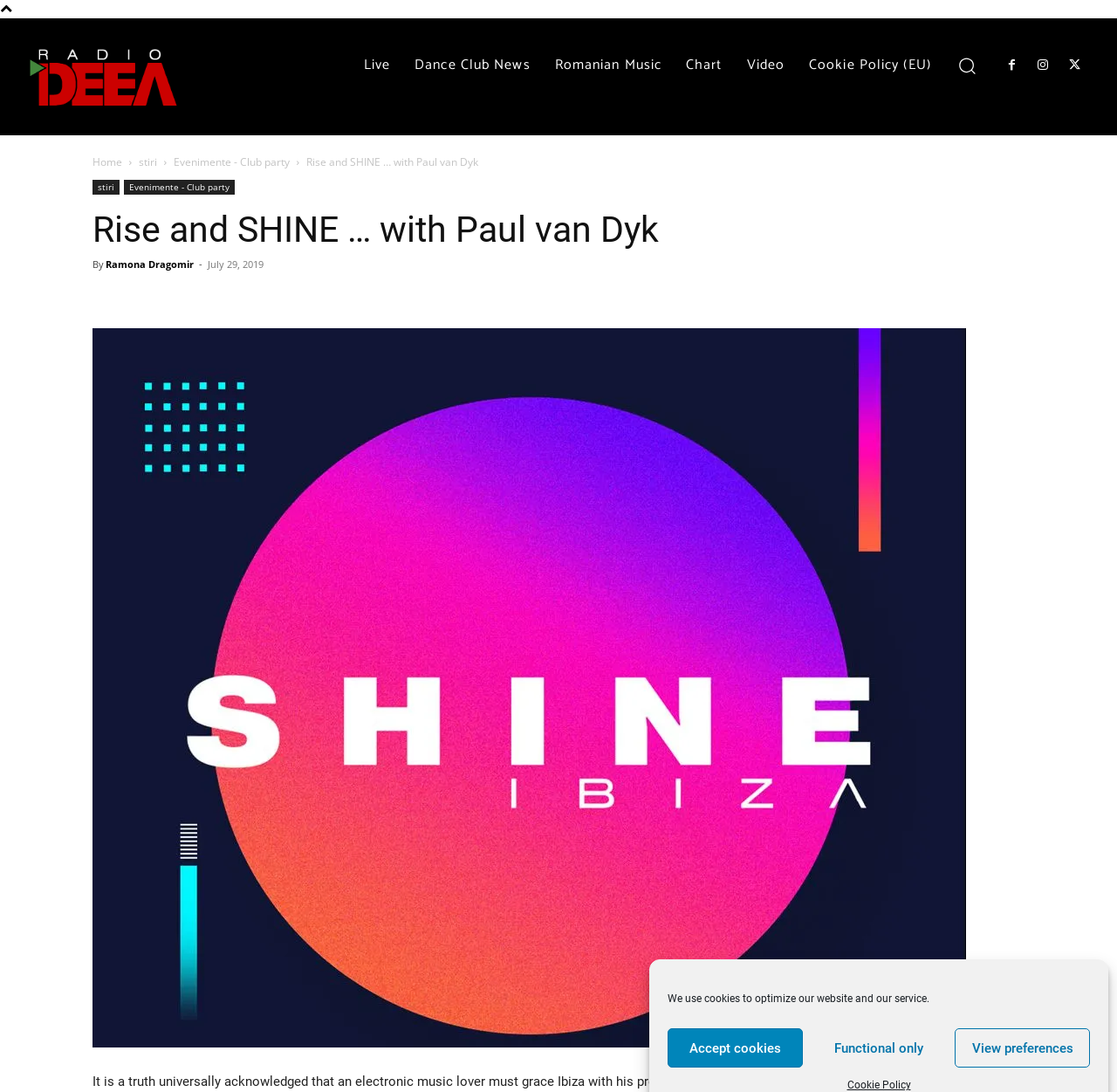Please locate the bounding box coordinates of the element that should be clicked to achieve the given instruction: "View 'Dance Club News'".

[0.36, 0.04, 0.486, 0.079]